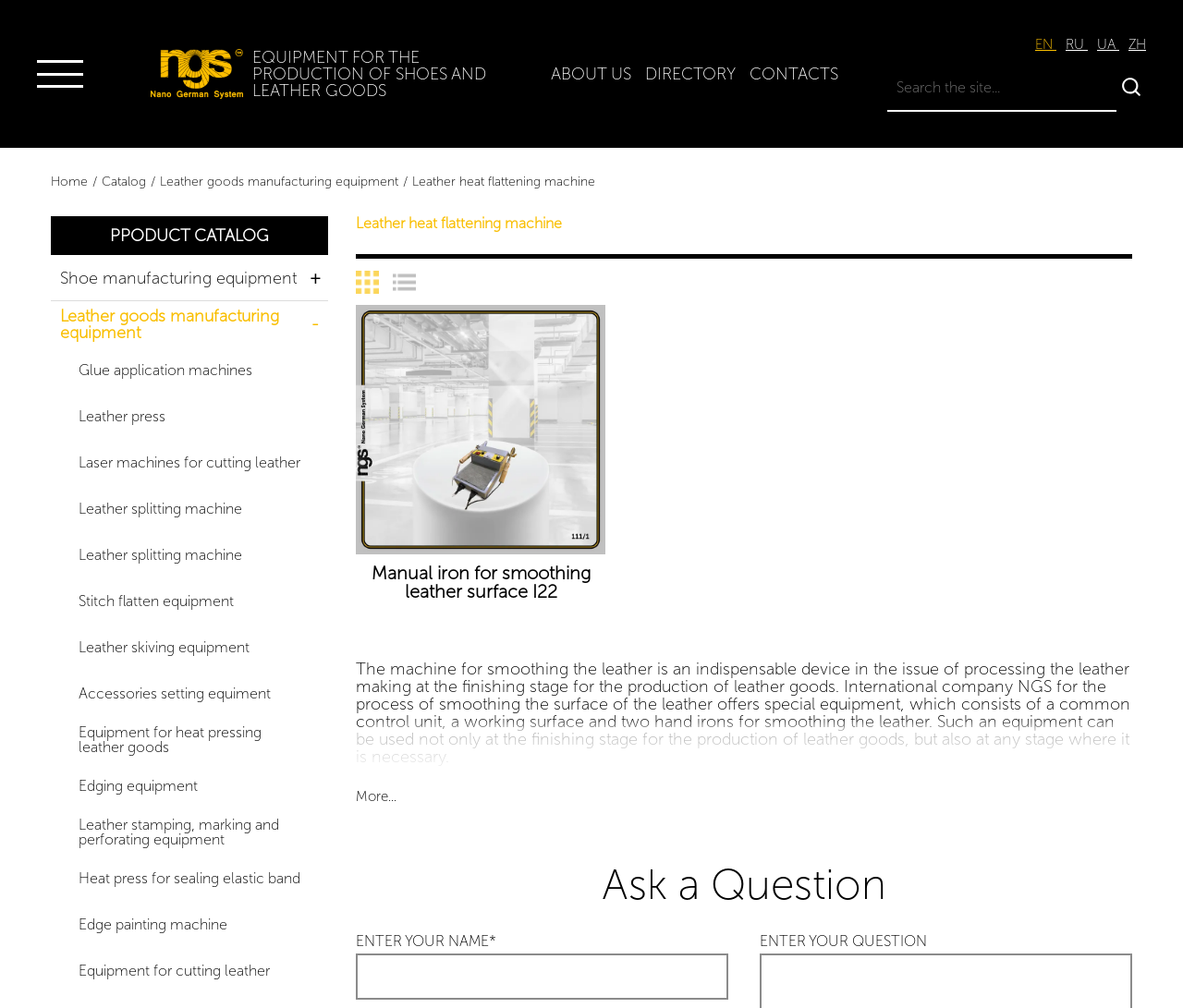Use a single word or phrase to answer the question:
What is the phone number for contacting?

+380 (93) 120 94 12